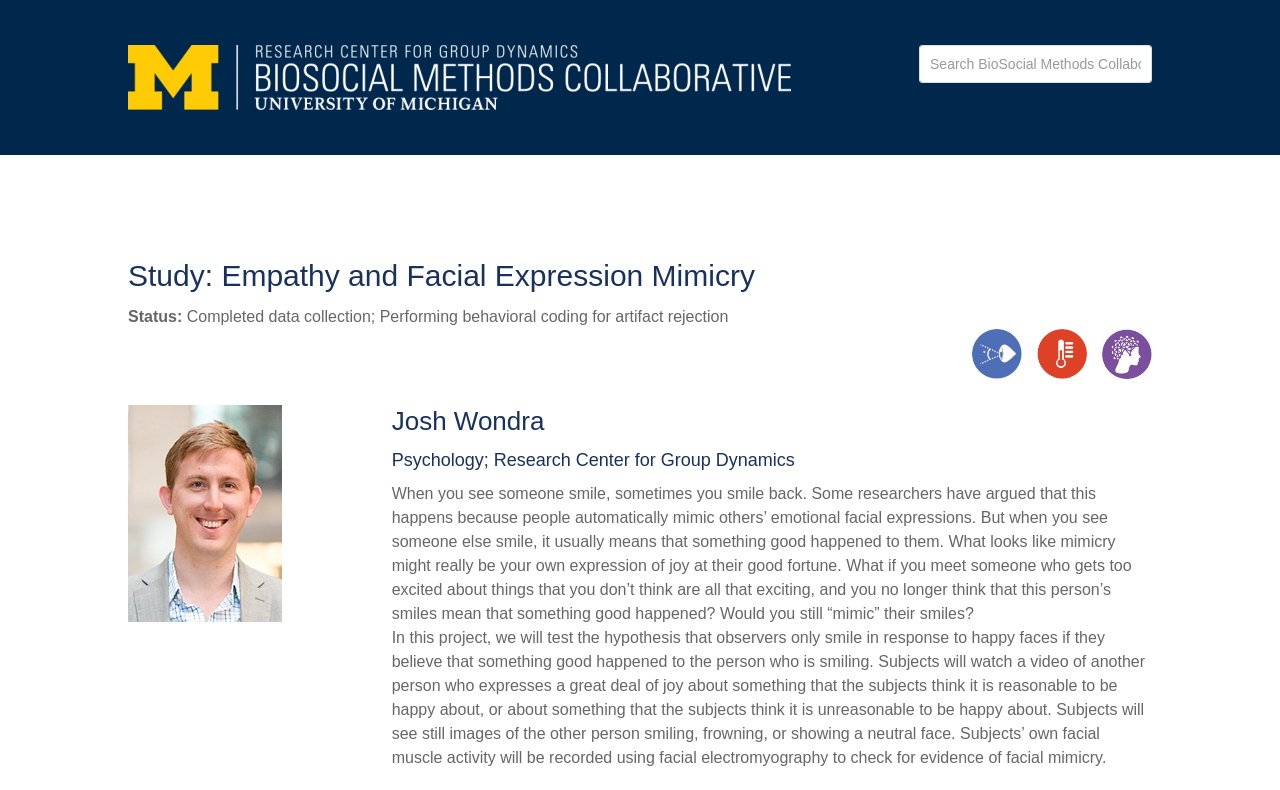Determine the bounding box coordinates of the clickable area required to perform the following instruction: "Read about the research study". The coordinates should be represented as four float numbers between 0 and 1: [left, top, right, bottom].

[0.1, 0.324, 0.9, 0.386]